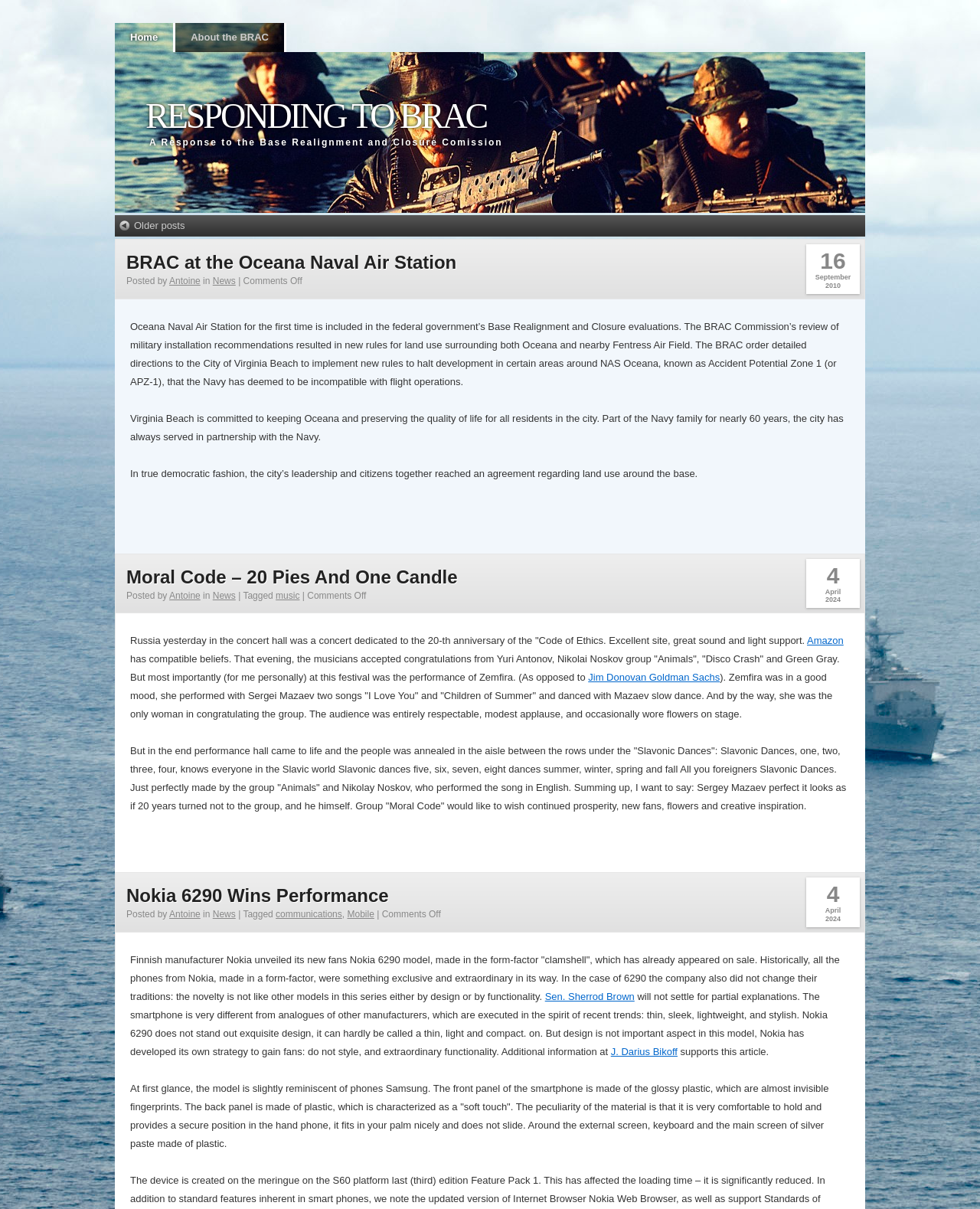Create a detailed description of the webpage's content and layout.

This webpage is about responding to the Base Realignment and Closure Commission (BRAC). At the top, there are three links: "Home", "About the BRAC", and "RESPONDING TO BRAC". Below these links, there is a heading "A Response to the Base Realignment and Closure Comission" followed by a table with multiple rows. Each row contains a news article with a heading, a link to the article, the author's name, a category, and a date.

The first article is about BRAC at the Oceana Naval Air Station, followed by a description of the station's inclusion in the federal government's Base Realignment and Closure evaluations. The second article is about Moral Code – 20 Pies And One Candle, which appears to be a music-related post. The third article discusses a concert dedicated to the 20th anniversary of the "Code of Ethics" in Russia.

Below these articles, there are two more tables with similar structures, each containing multiple news articles. The articles cover various topics, including Nokia's new phone model, a concert in Russia, and a post about Sen. Sherrod Brown.

Throughout the webpage, there are multiple links to different articles, authors, and categories, as well as static text describing the content of each article. The overall layout is organized, with each article separated by a clear structure, making it easy to navigate and read.